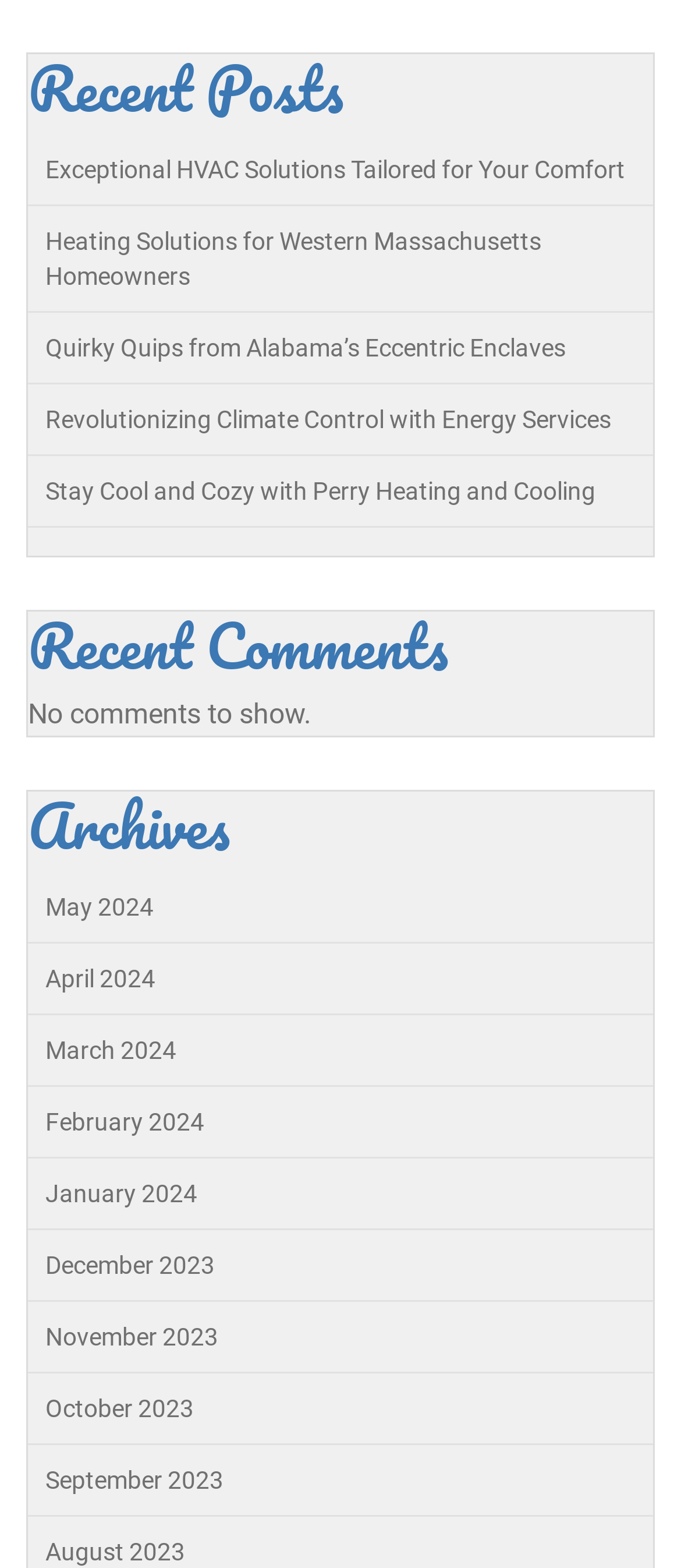Please find the bounding box coordinates of the clickable region needed to complete the following instruction: "Read 'Exceptional HVAC Solutions Tailored for Your Comfort'". The bounding box coordinates must consist of four float numbers between 0 and 1, i.e., [left, top, right, bottom].

[0.067, 0.099, 0.918, 0.117]